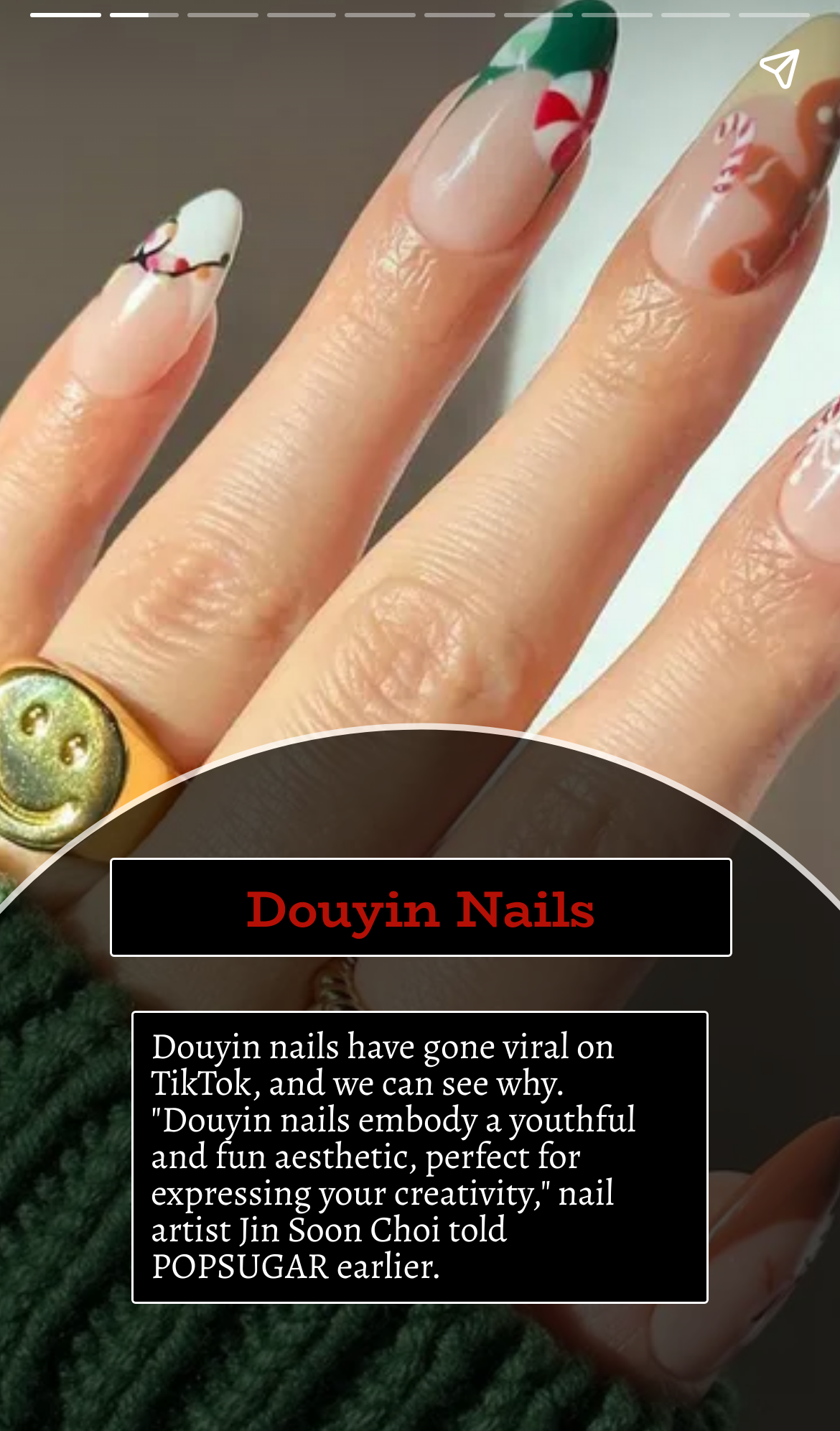Respond to the following question with a brief word or phrase:
What is the platform where Douyin nails have gone viral?

TikTok